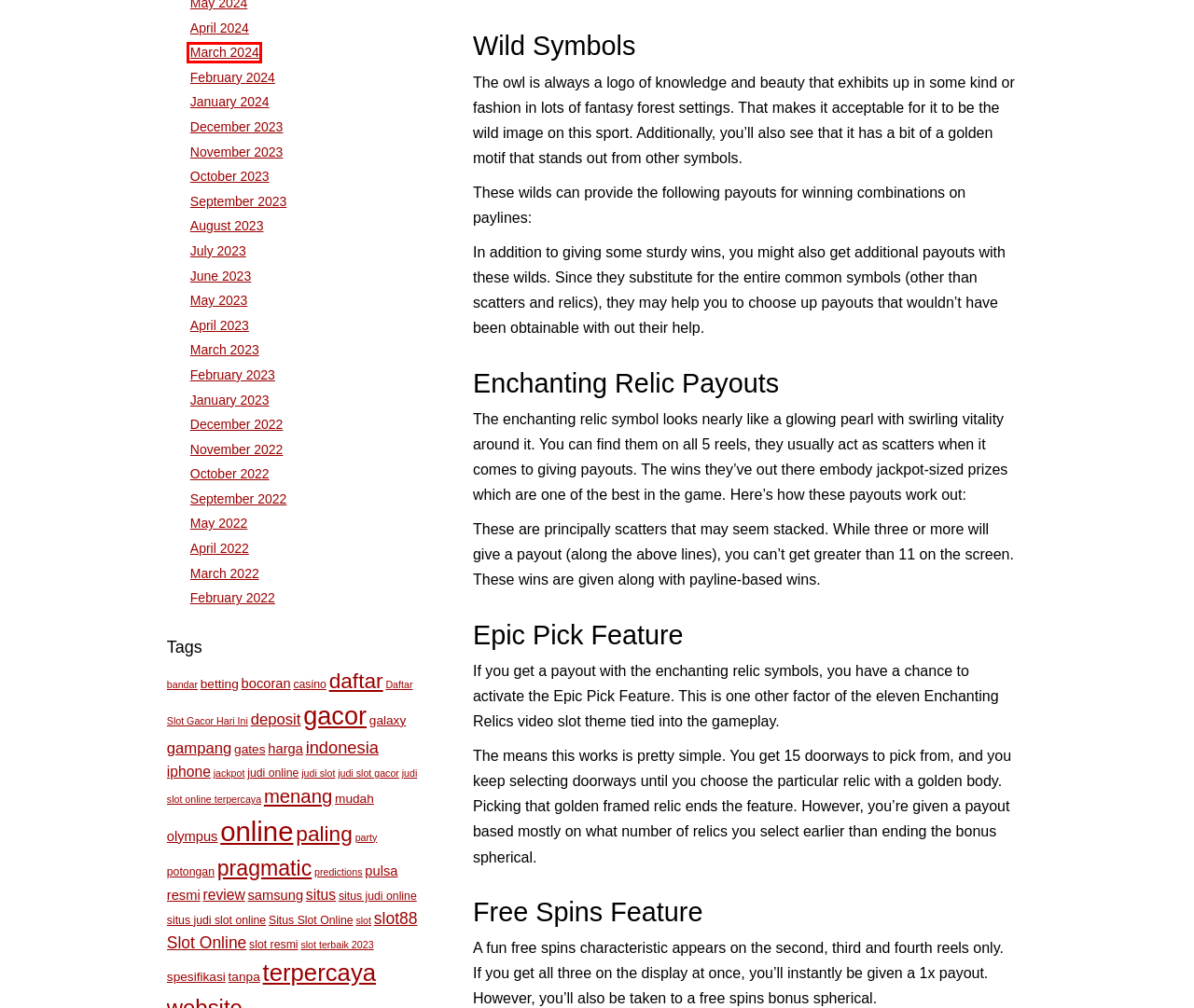You are given a screenshot of a webpage with a red rectangle bounding box around an element. Choose the best webpage description that matches the page after clicking the element in the bounding box. Here are the candidates:
A. June 2023 - sambaxedance.com
B. indonesia Archives - sambaxedance.com
C. April 2023 - sambaxedance.com
D. menang Archives - sambaxedance.com
E. December 2022 - sambaxedance.com
F. March 2024 - sambaxedance.com
G. November 2022 - sambaxedance.com
H. February 2022 - sambaxedance.com

F